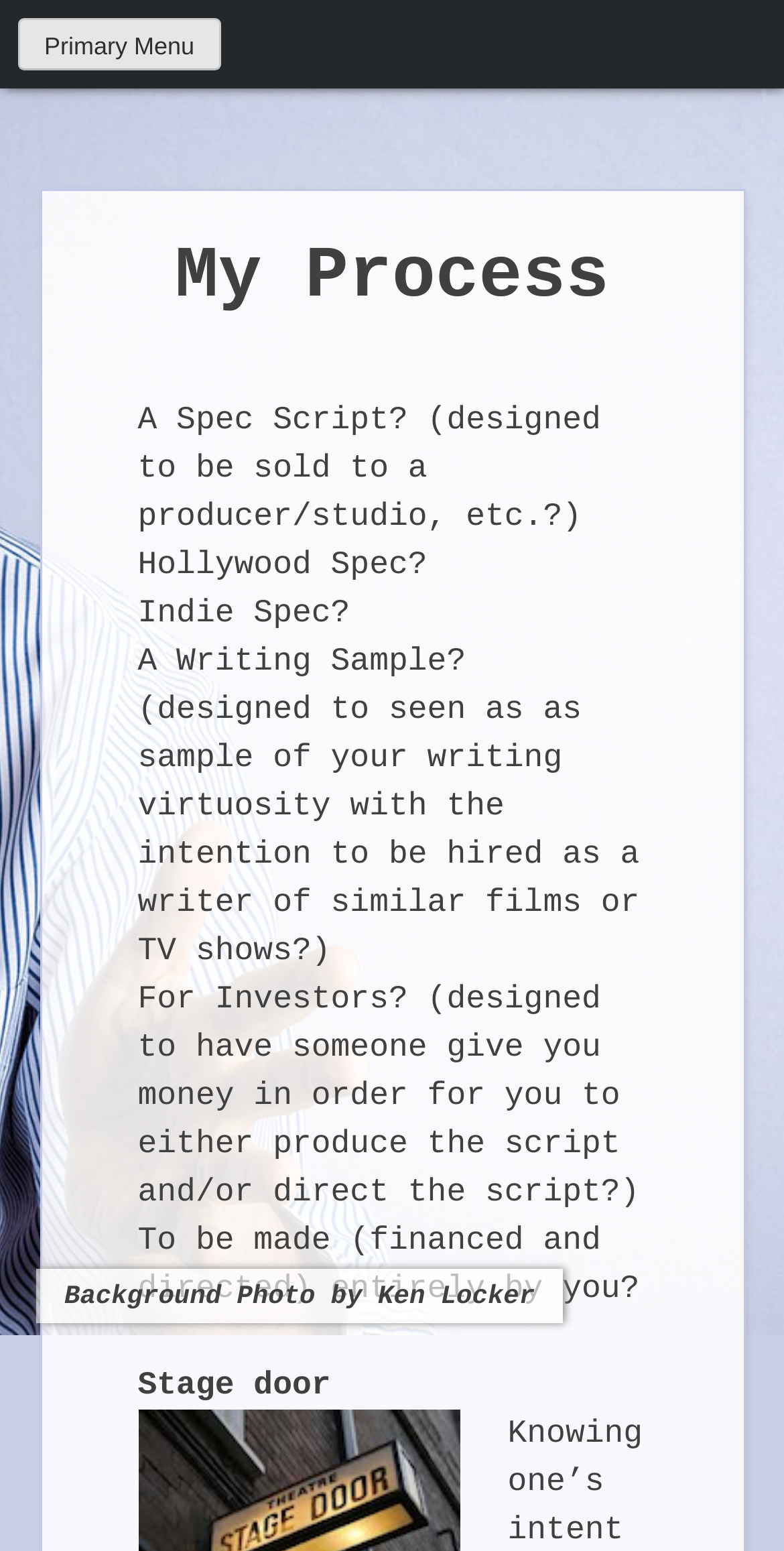Review the image closely and give a comprehensive answer to the question: What is the last option for a script?

The last static text element on the webpage reads 'Stage door', which is an option for a script, likely referring to a script for a stage play.